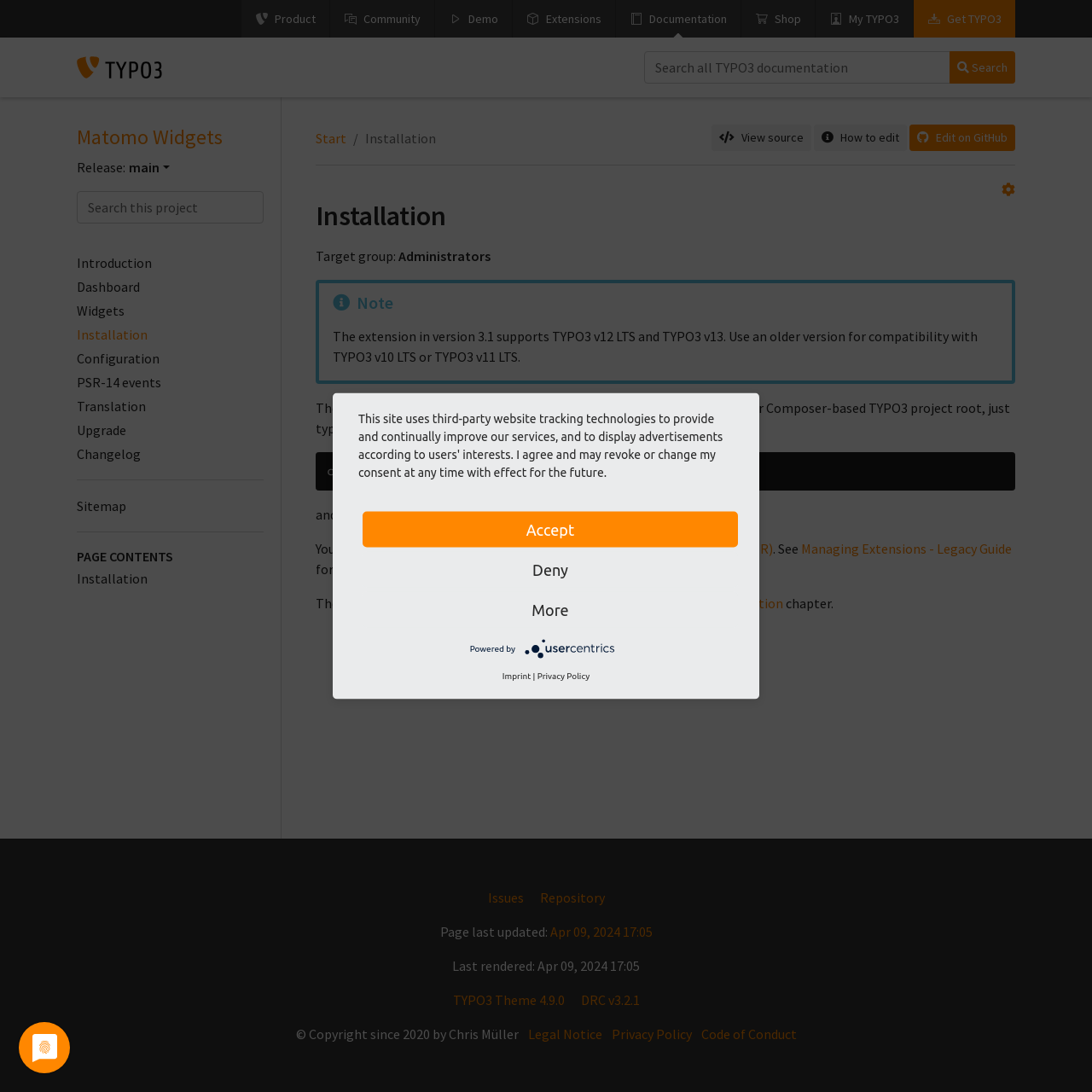Please identify the bounding box coordinates of the element's region that should be clicked to execute the following instruction: "View the source code". The bounding box coordinates must be four float numbers between 0 and 1, i.e., [left, top, right, bottom].

[0.652, 0.114, 0.743, 0.138]